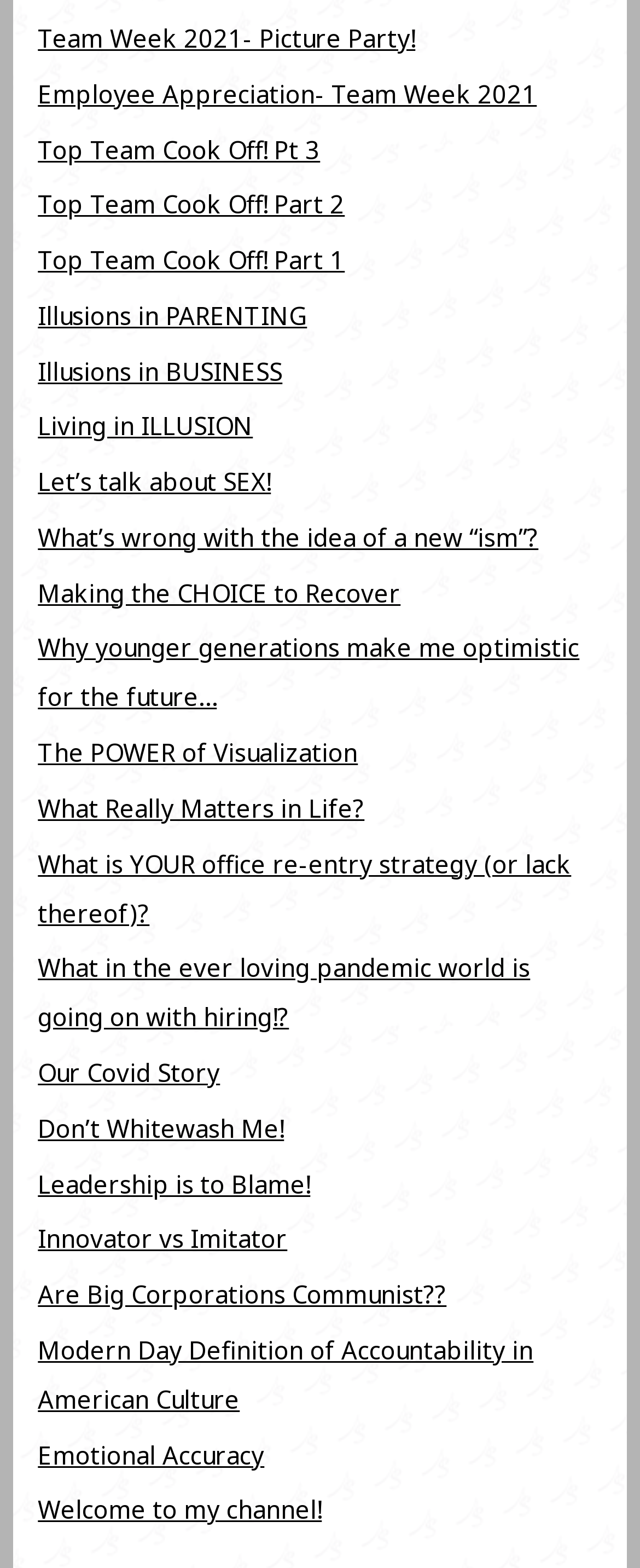What is the tone of the links?
Answer the question with as much detail as possible.

The text of the links suggests that they are inspirational and thought-provoking, encouraging readers to reflect on their personal and professional lives.